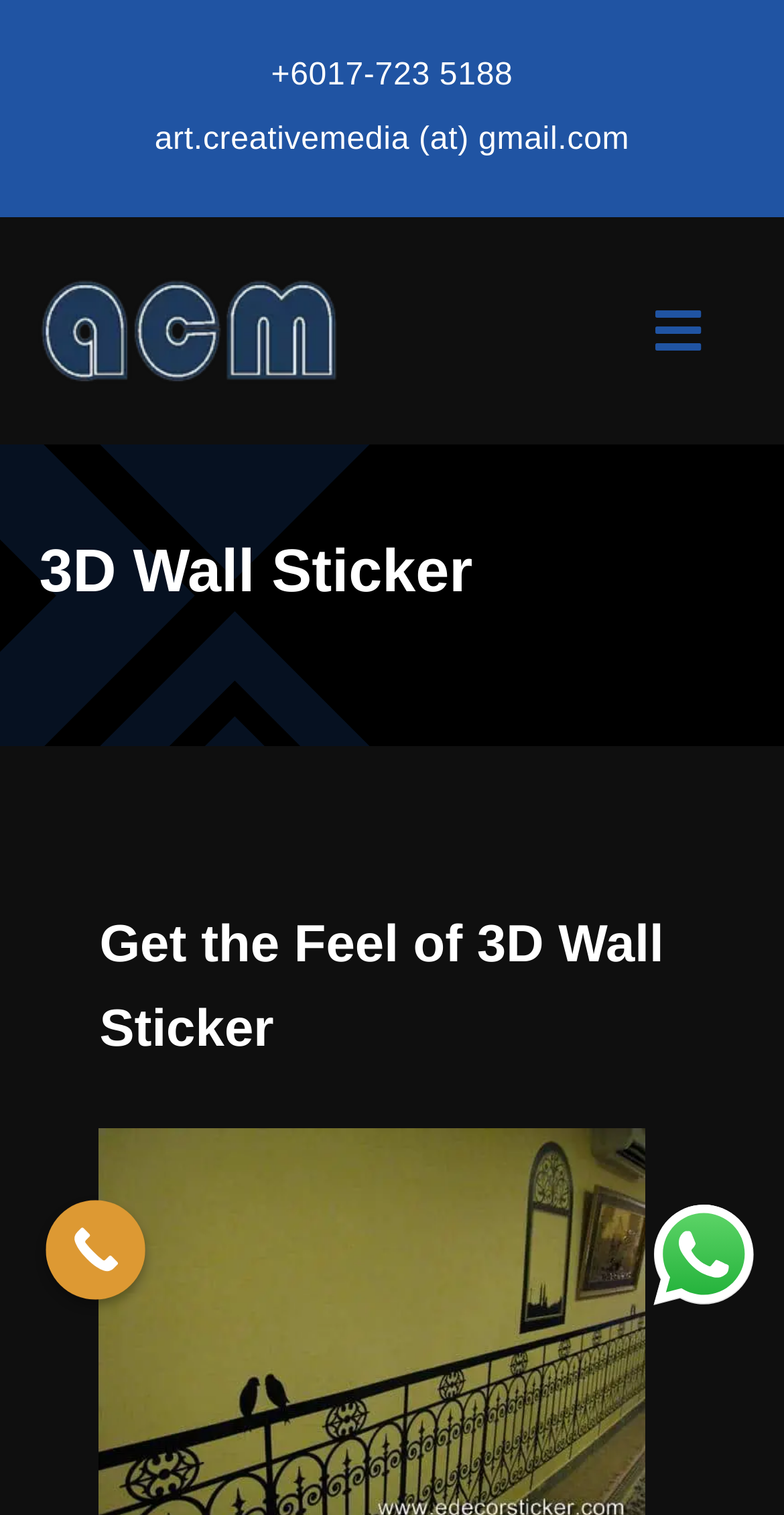Could you provide the bounding box coordinates for the portion of the screen to click to complete this instruction: "Toggle the main menu"?

[0.781, 0.185, 0.95, 0.251]